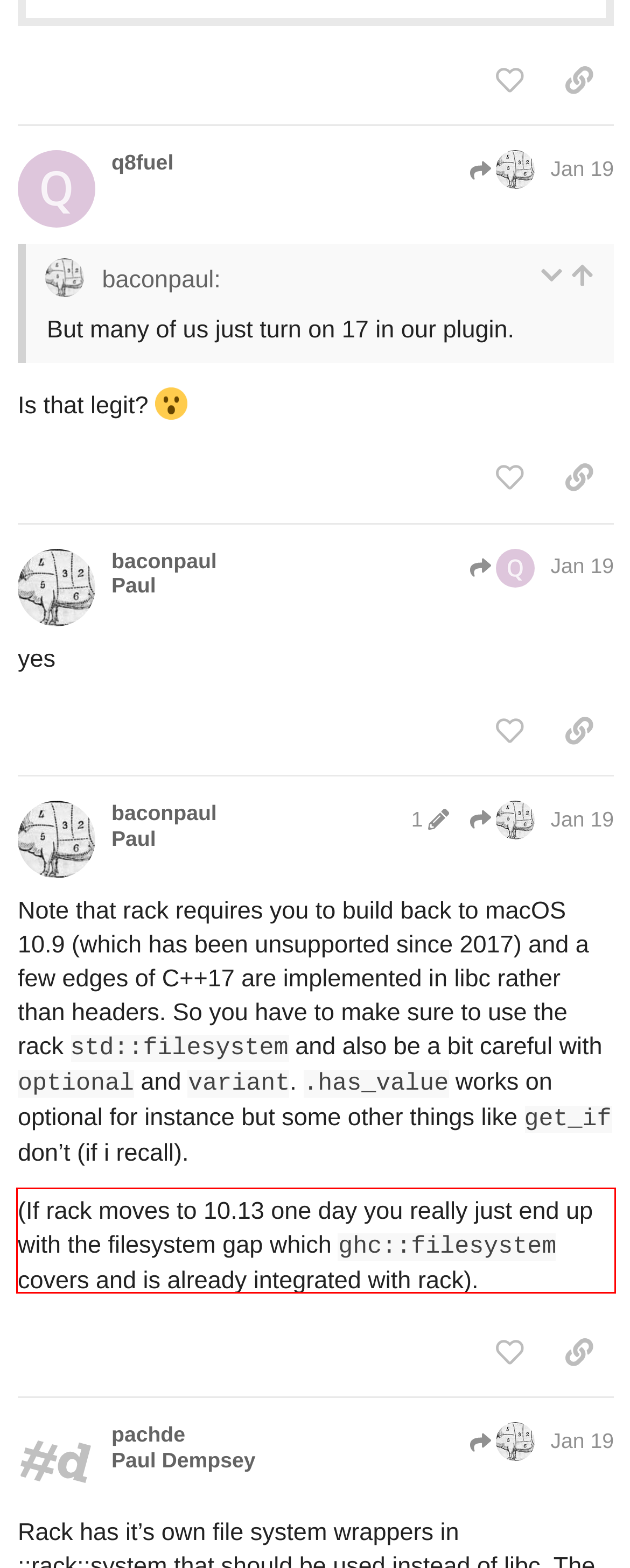Given a screenshot of a webpage with a red bounding box, please identify and retrieve the text inside the red rectangle.

(If rack moves to 10.13 one day you really just end up with the filesystem gap which ghc::filesystem covers and is already integrated with rack).